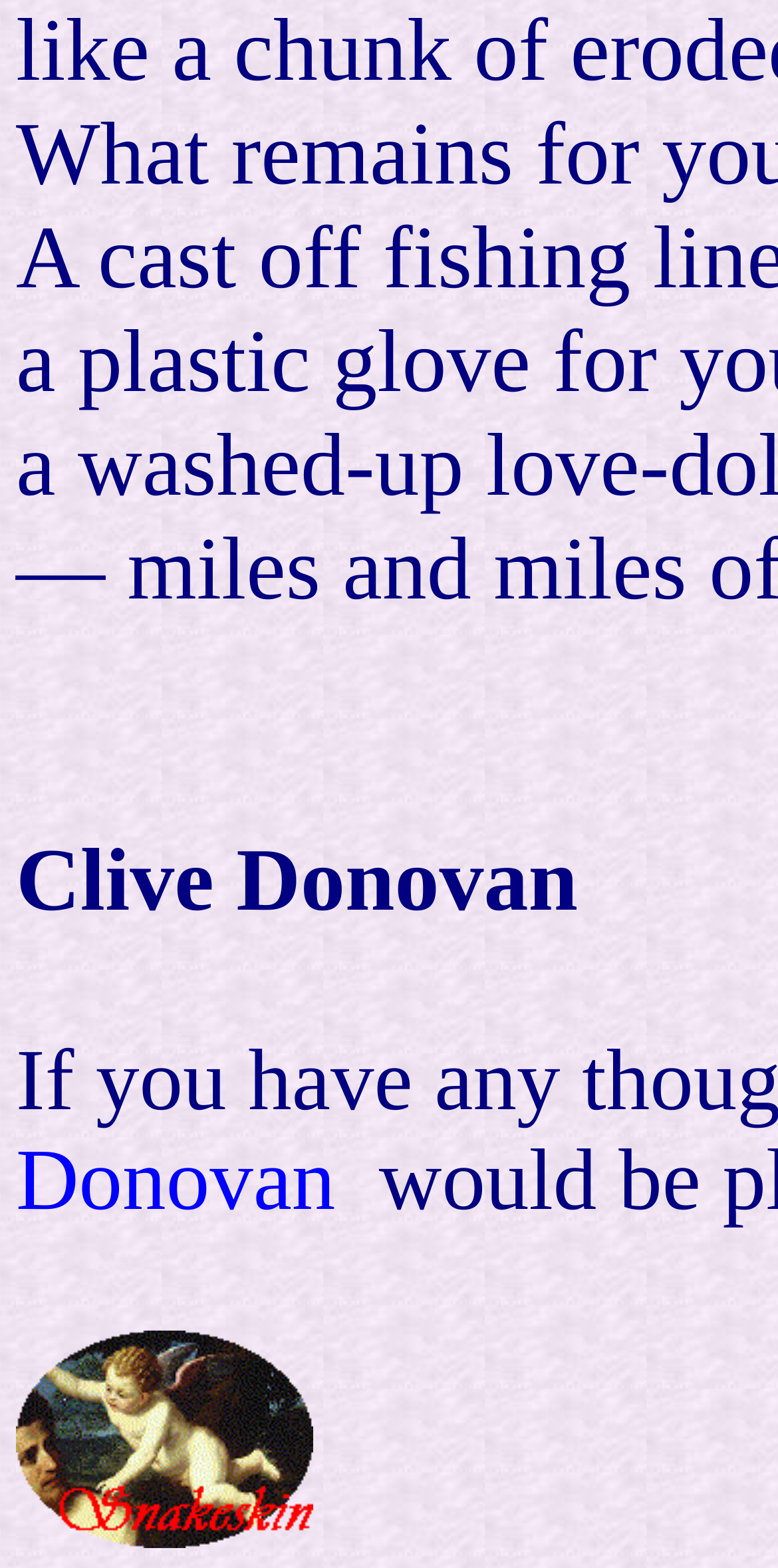From the webpage screenshot, predict the bounding box of the UI element that matches this description: "Home".

None